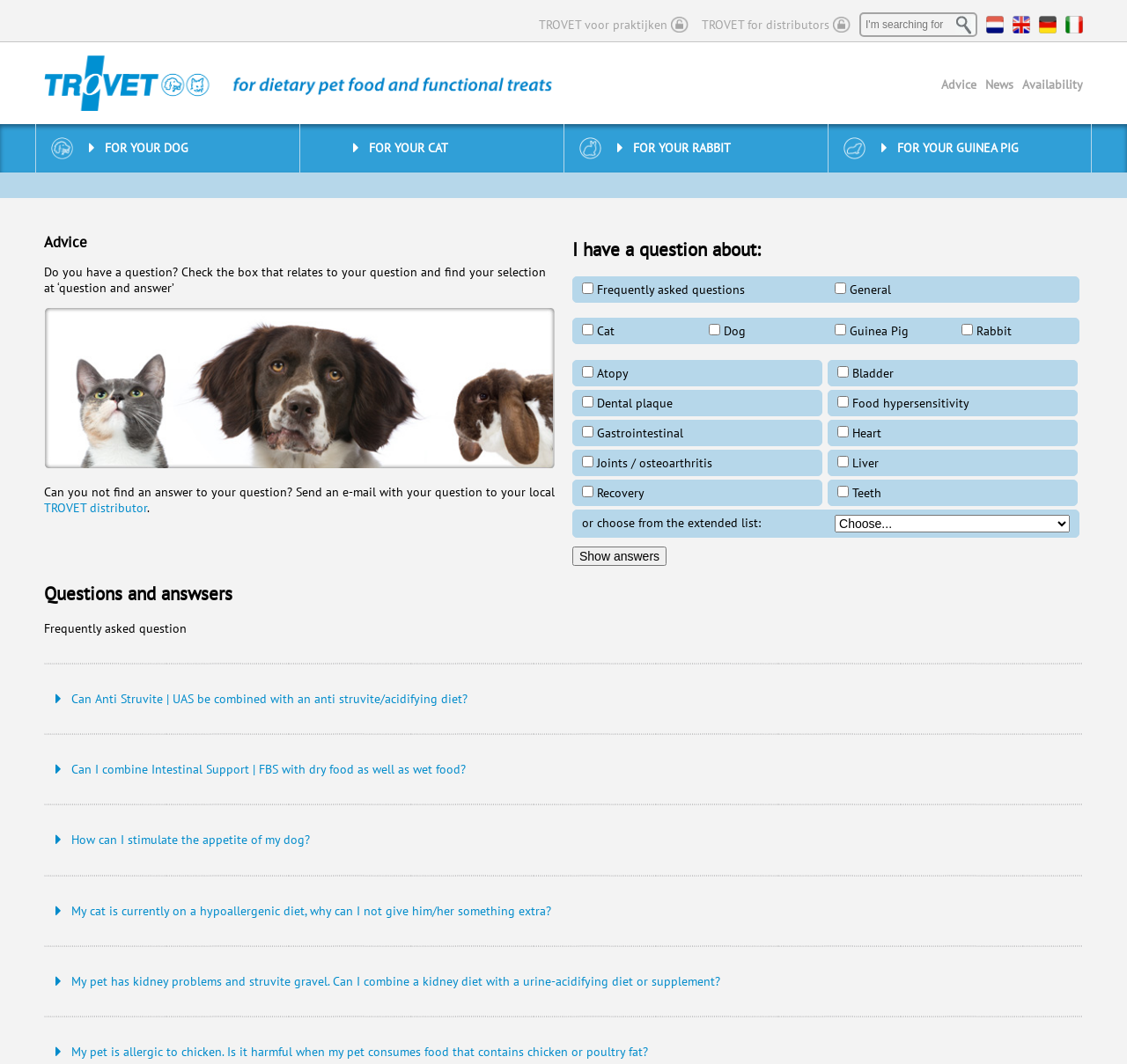Can you find the bounding box coordinates for the element to click on to achieve the instruction: "Click on the link for TROVET for distributors"?

[0.611, 0.016, 0.755, 0.031]